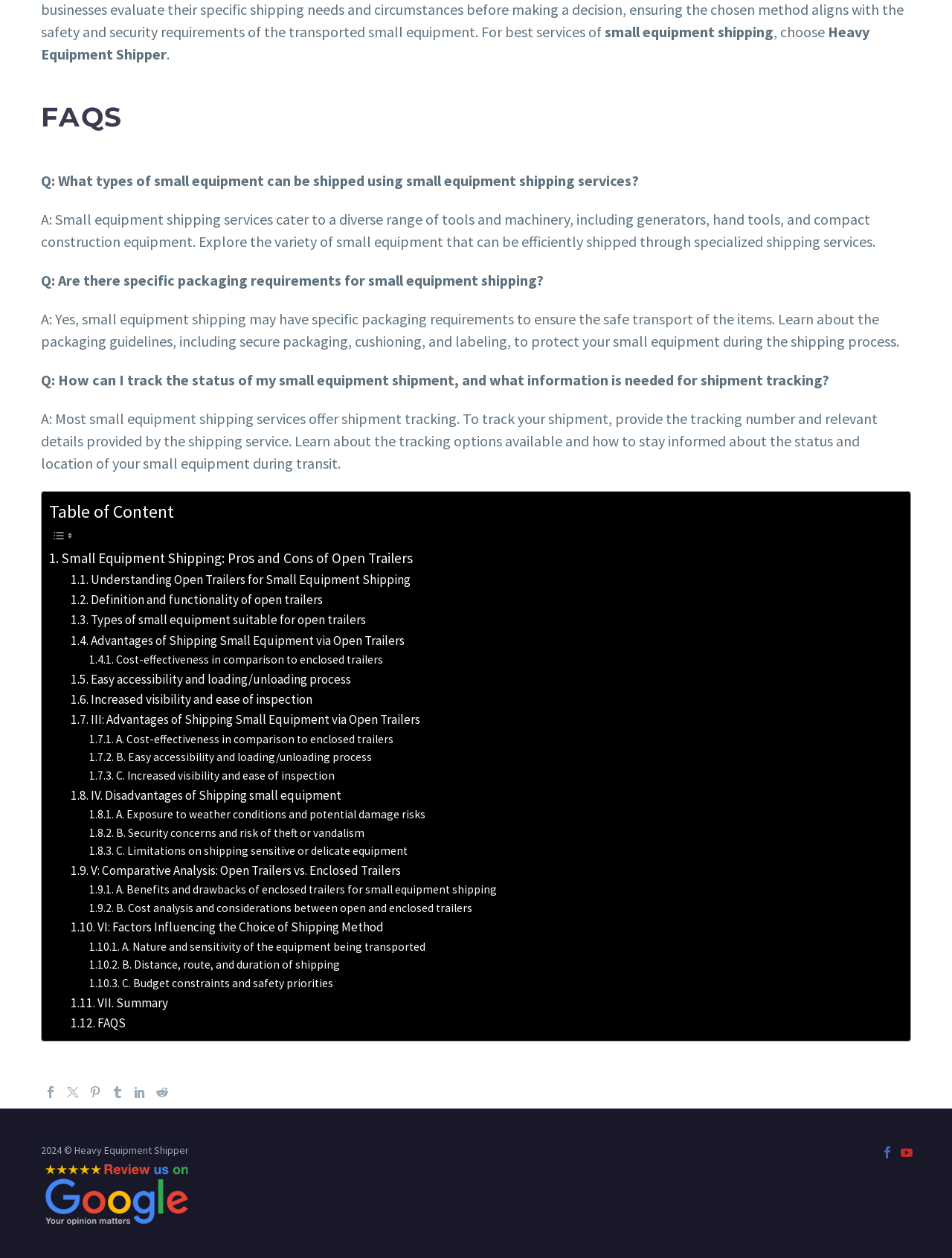How can I track the status of my small equipment shipment?
Based on the visual content, answer with a single word or a brief phrase.

Provide the tracking number and relevant details